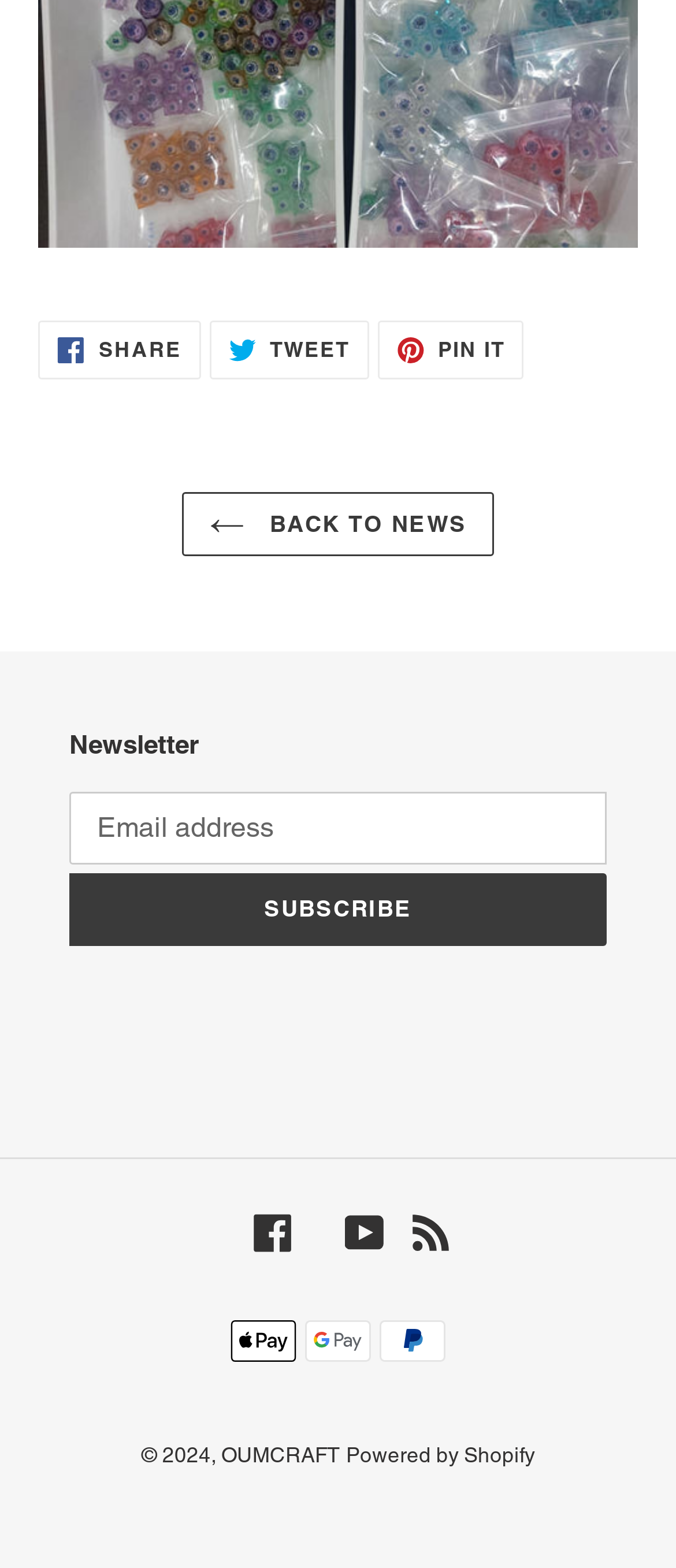Locate the bounding box coordinates of the element I should click to achieve the following instruction: "Subscribe to the newsletter".

[0.103, 0.556, 0.897, 0.603]